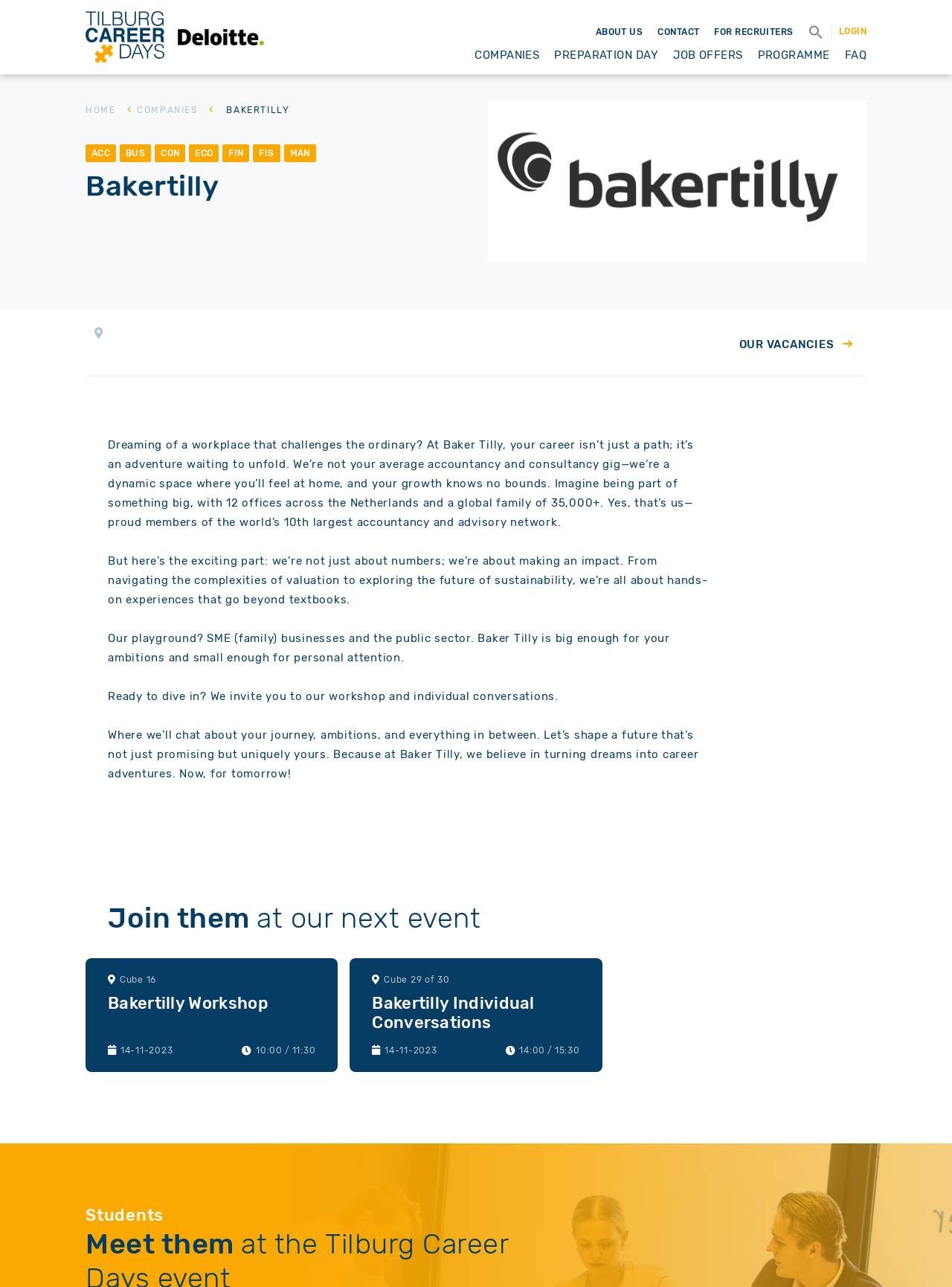Refer to the screenshot and answer the following question in detail:
What is the global family size of Baker Tilly?

The static text mentions 'a global family of 35,000+' which indicates that Baker Tilly has a global family size of more than 35,000.